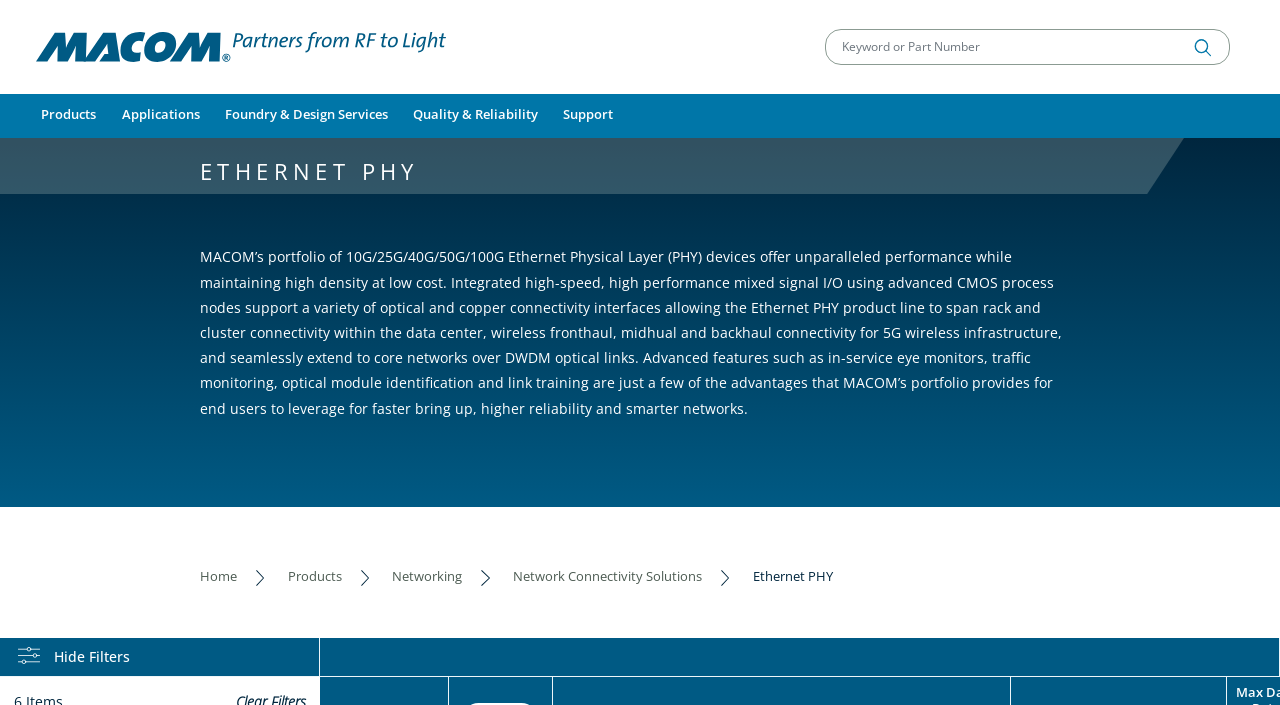Locate the UI element described as follows: "Foundry & Design Services". Return the bounding box coordinates as four float numbers between 0 and 1 in the order [left, top, right, bottom].

[0.166, 0.133, 0.313, 0.196]